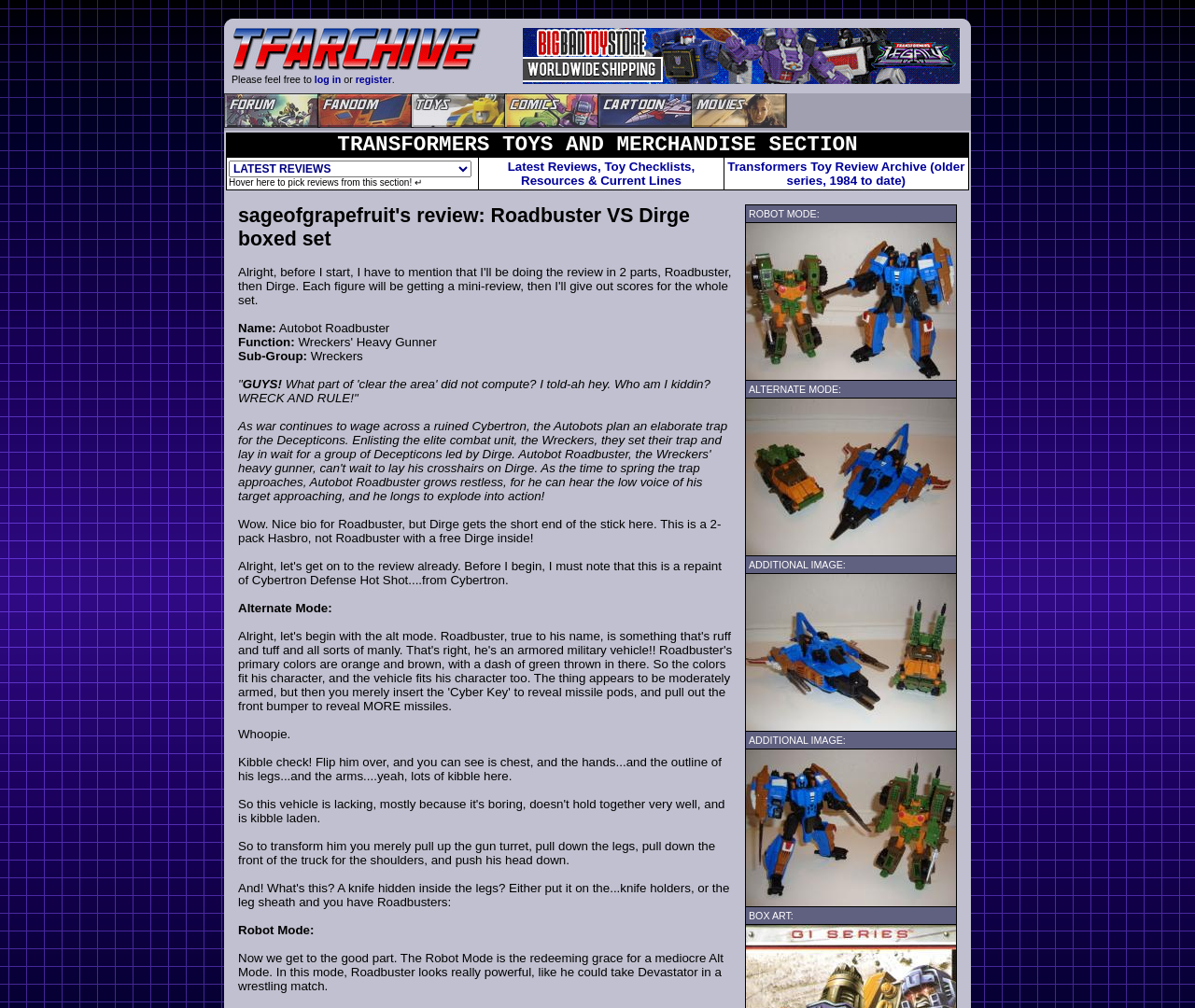Please identify the bounding box coordinates of the element's region that I should click in order to complete the following instruction: "view latest reviews". The bounding box coordinates consist of four float numbers between 0 and 1, i.e., [left, top, right, bottom].

[0.19, 0.156, 0.4, 0.188]